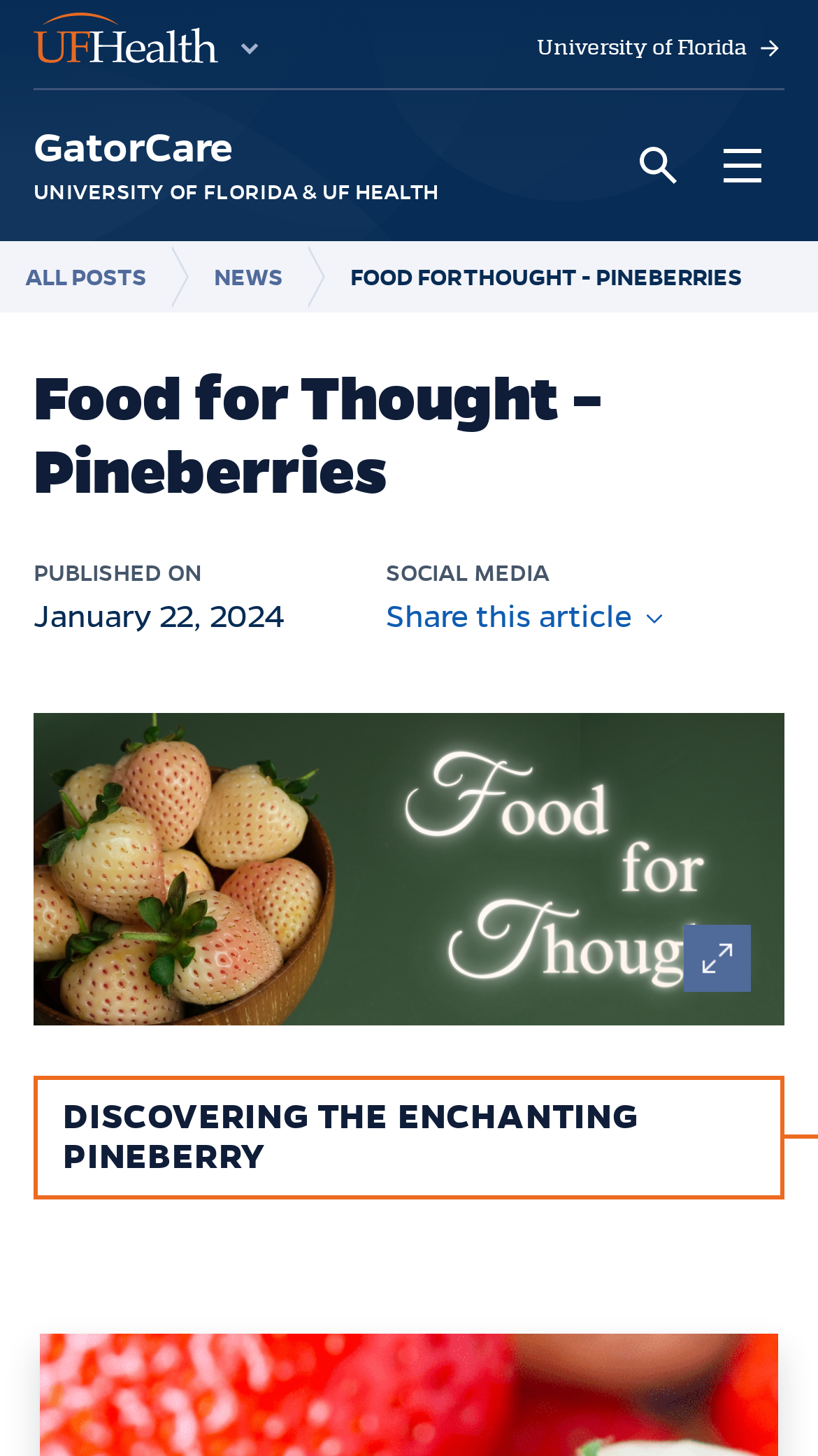Answer the question using only a single word or phrase: 
What is the date of publication?

January 22, 2024